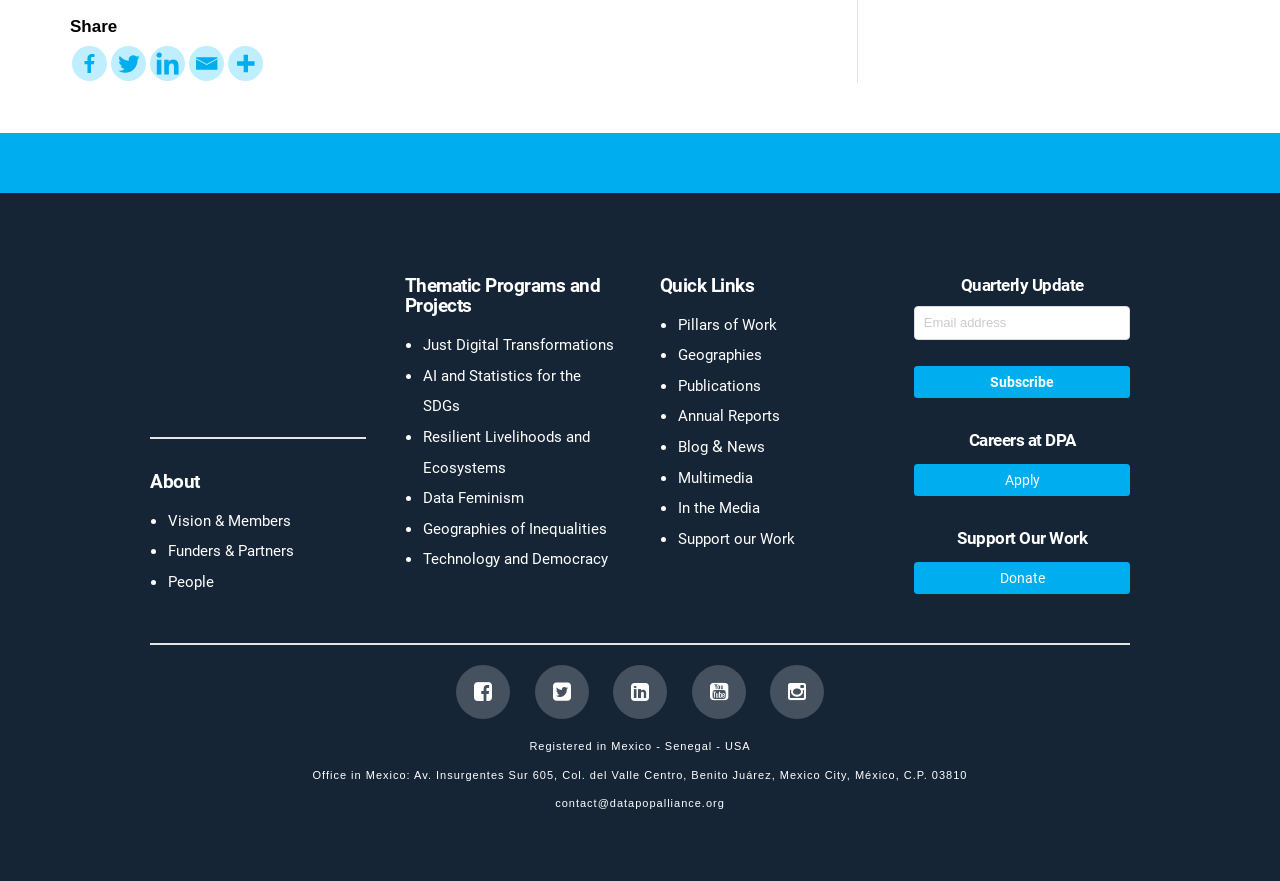Determine the bounding box coordinates for the area that needs to be clicked to fulfill this task: "Contact via email". The coordinates must be given as four float numbers between 0 and 1, i.e., [left, top, right, bottom].

[0.434, 0.905, 0.566, 0.919]